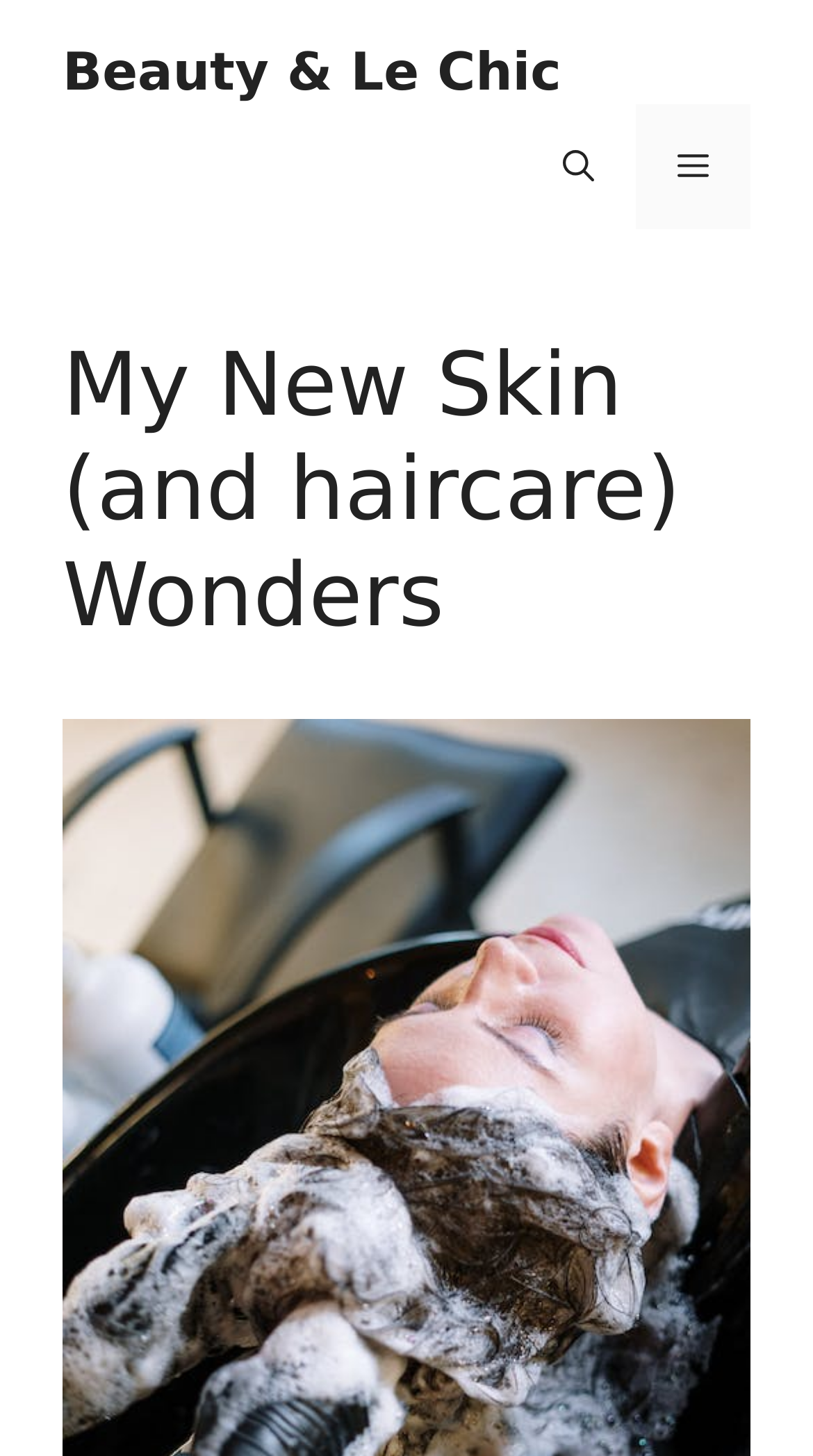Given the description "Beauty & Le Chic", determine the bounding box of the corresponding UI element.

[0.077, 0.029, 0.69, 0.07]